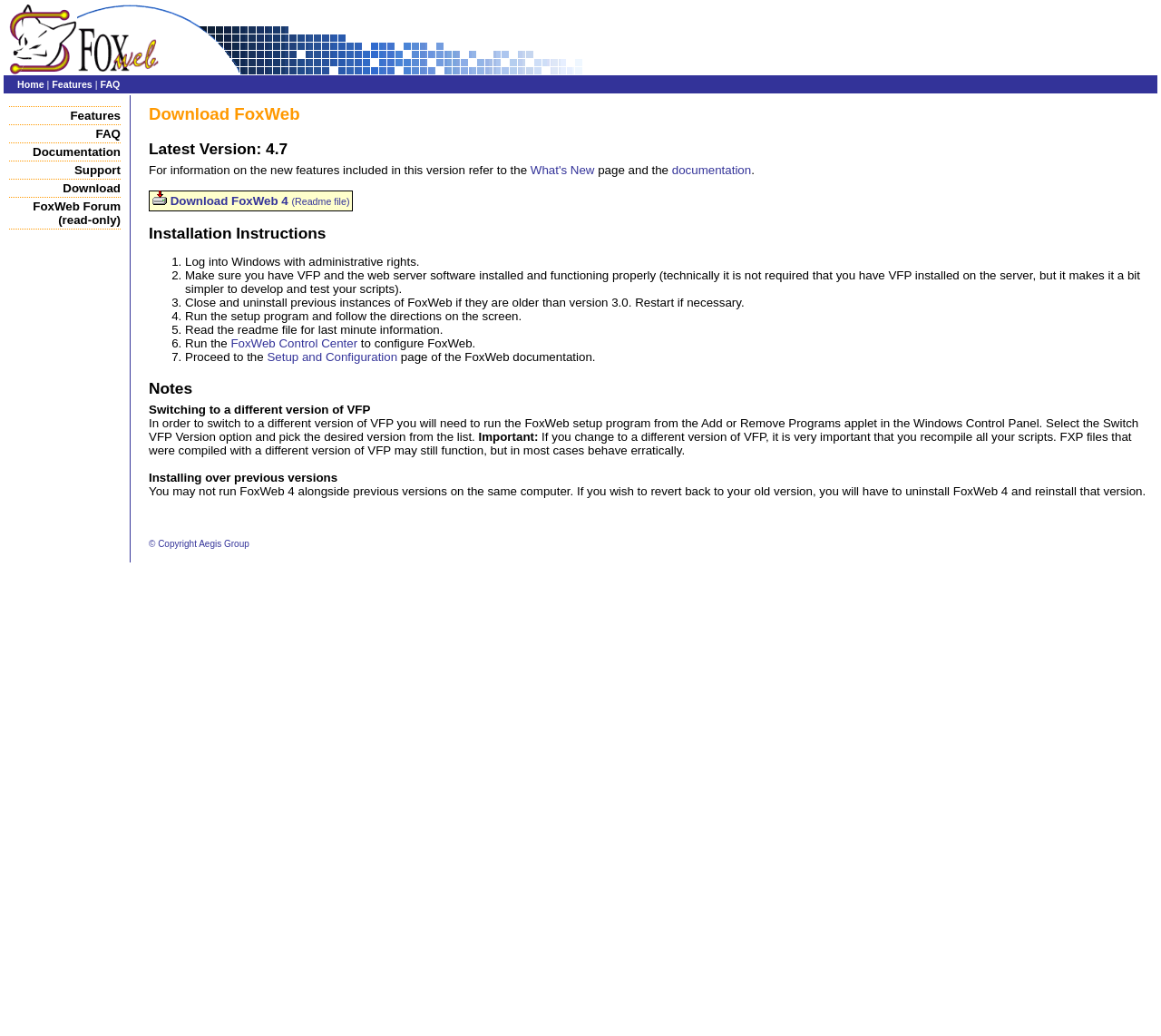Identify the coordinates of the bounding box for the element that must be clicked to accomplish the instruction: "Click on the 'Contact' link".

None